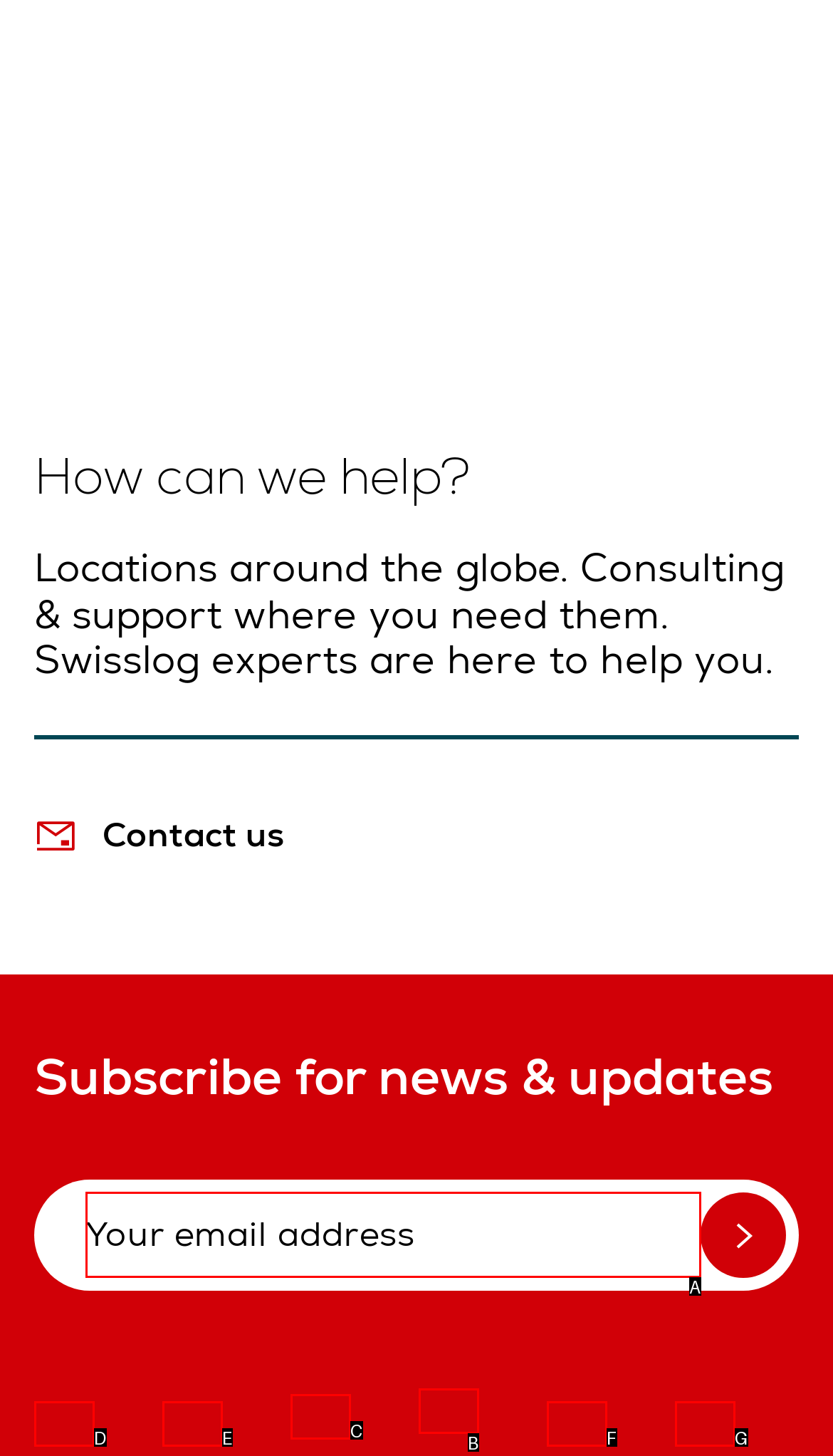Find the option that aligns with: alt="Instagram"
Provide the letter of the corresponding option.

D